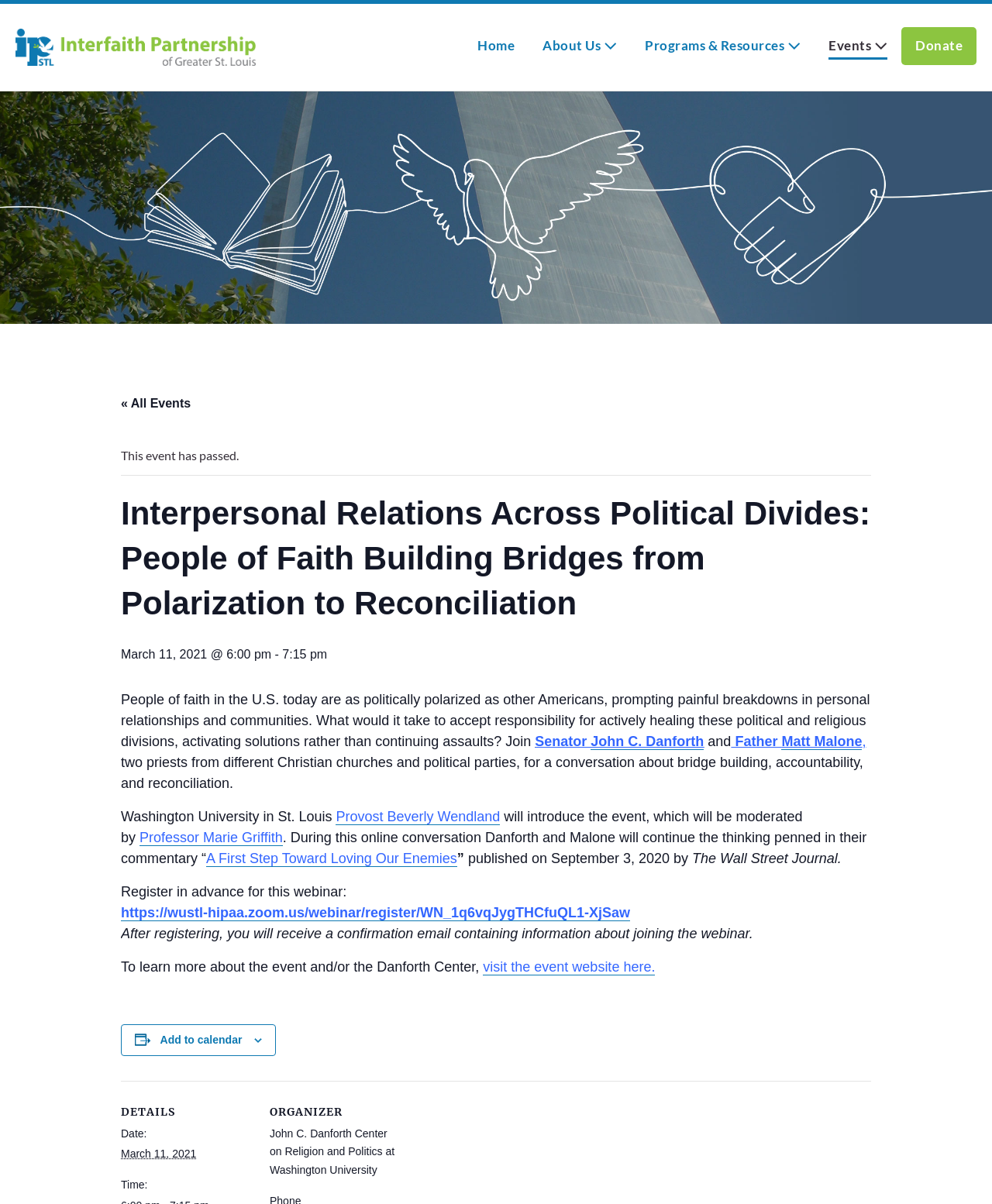Who is the organizer of the event?
Using the image as a reference, answer the question with a short word or phrase.

John C. Danforth Center on Religion and Politics